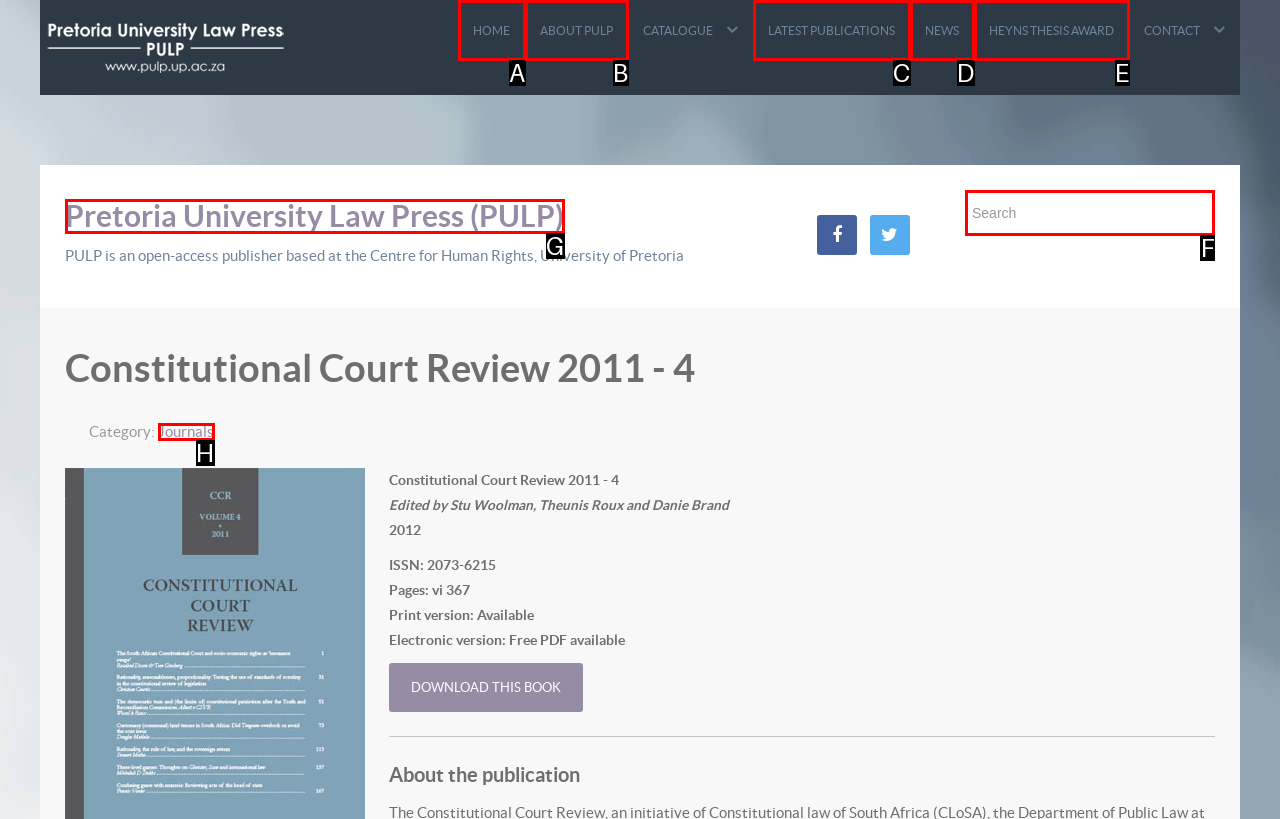Identify the letter of the option to click in order to search for publications. Answer with the letter directly.

F